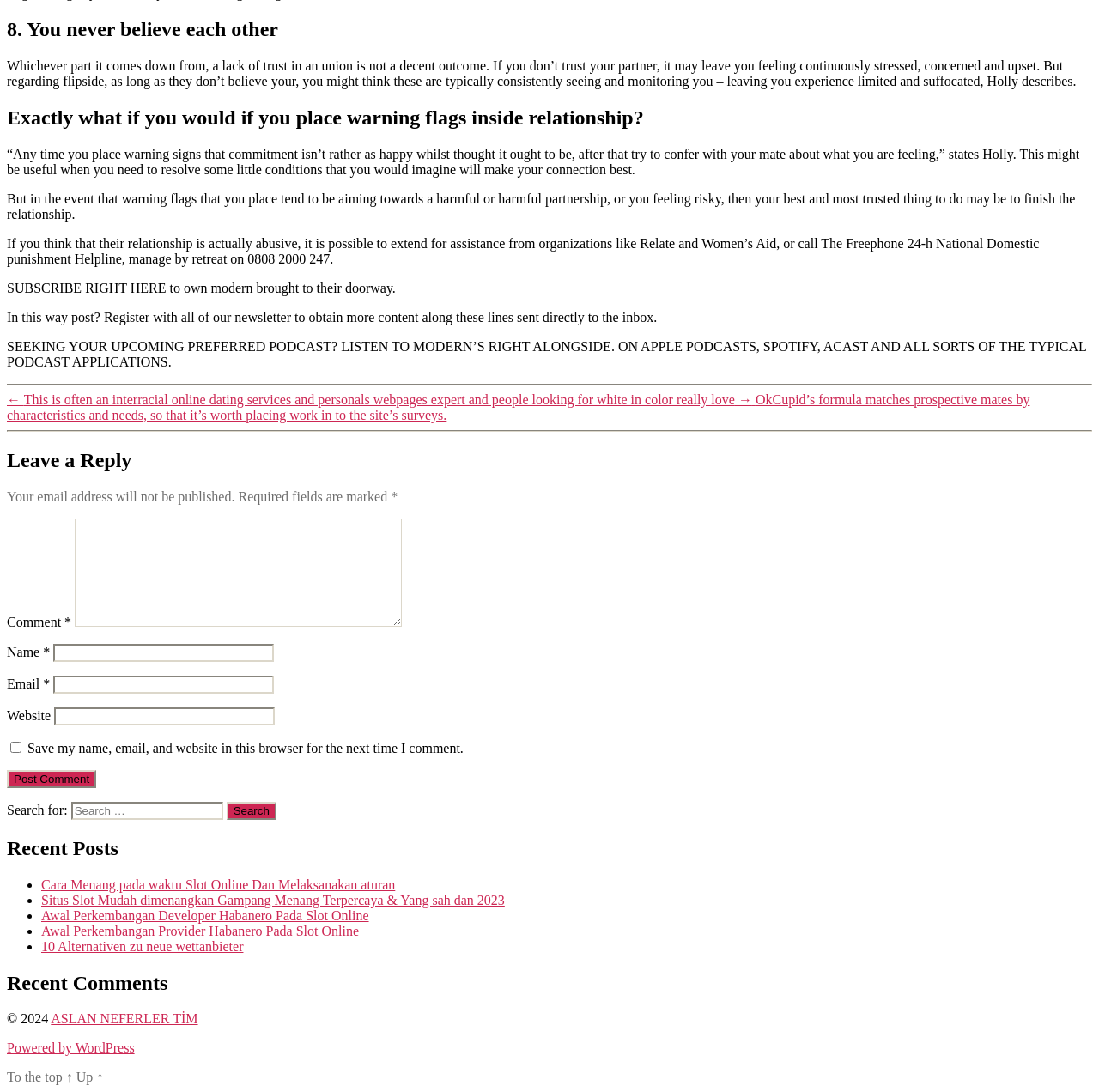Locate the bounding box coordinates of the clickable part needed for the task: "Search for something".

[0.065, 0.734, 0.203, 0.751]